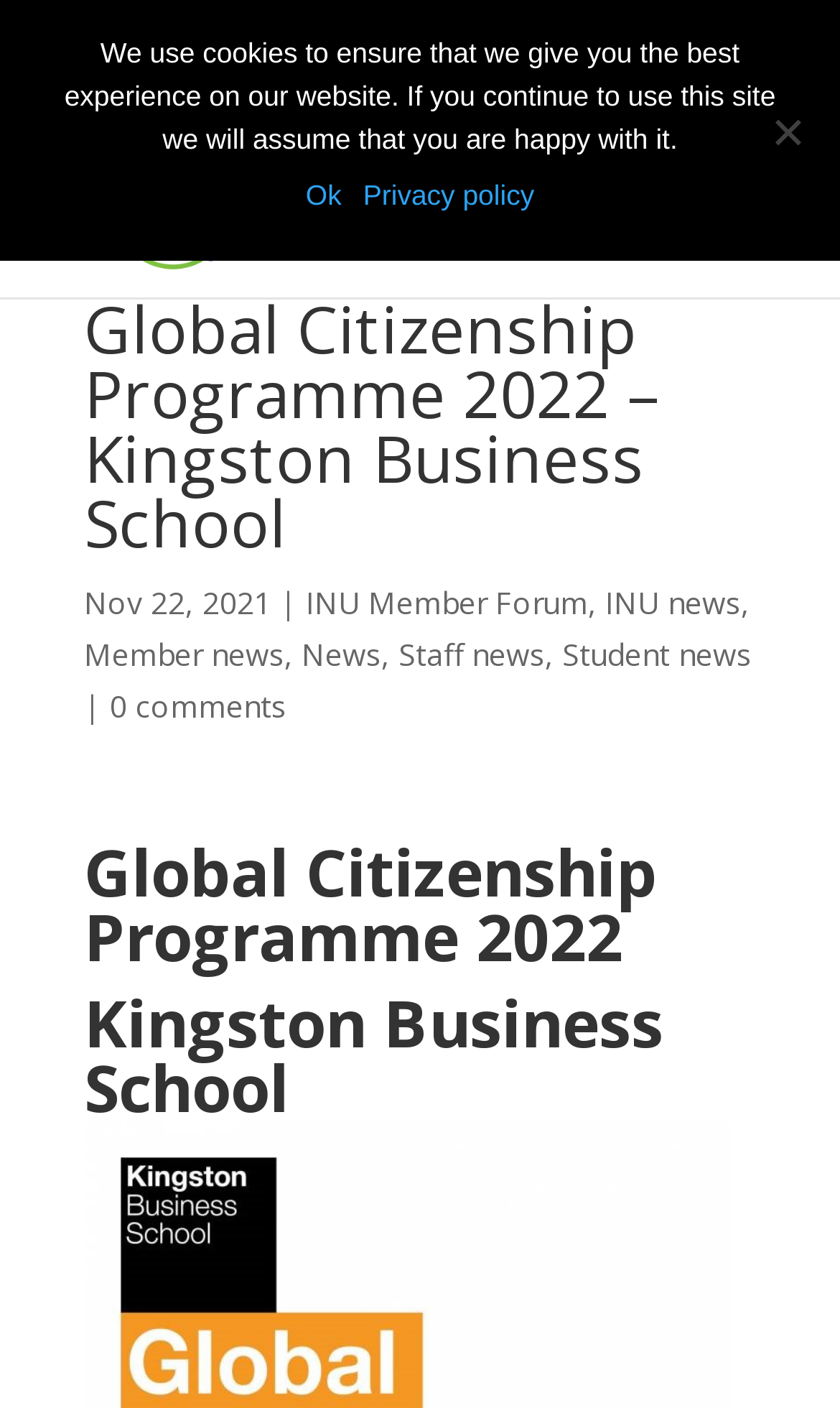Provide an in-depth caption for the webpage.

The webpage is about the Global Citizenship Programme 2022 at Kingston Business School, which is part of the International Network of Universities. At the top left, there is a link to the INU coordinator, and next to it, there is an image of the International Network of Universities. Below these elements, there is a search bar with a searchbox labeled "Search for:".

The main content of the webpage is divided into sections. The first section has a heading that reads "Global Citizenship Programme 2022 – Kingston Business School" and is accompanied by a date "Nov 22, 2021". Below this, there are links to the INU Member Forum, INU news, and Member news, separated by commas.

The next section has a series of links to different types of news, including News, Staff news, and Student news, also separated by commas. Below these links, there is a link to "0 comments" and a vertical bar.

Further down the page, there are two headings, one reading "Global Citizenship Programme 2022" and the other reading "Kingston Business School". 

At the very top of the page, there is a cookie notice dialog that is not currently in focus. It contains a message about the use of cookies on the website and provides links to "Ok" and "Privacy policy". There is also a "No" button at the top right corner of the page.